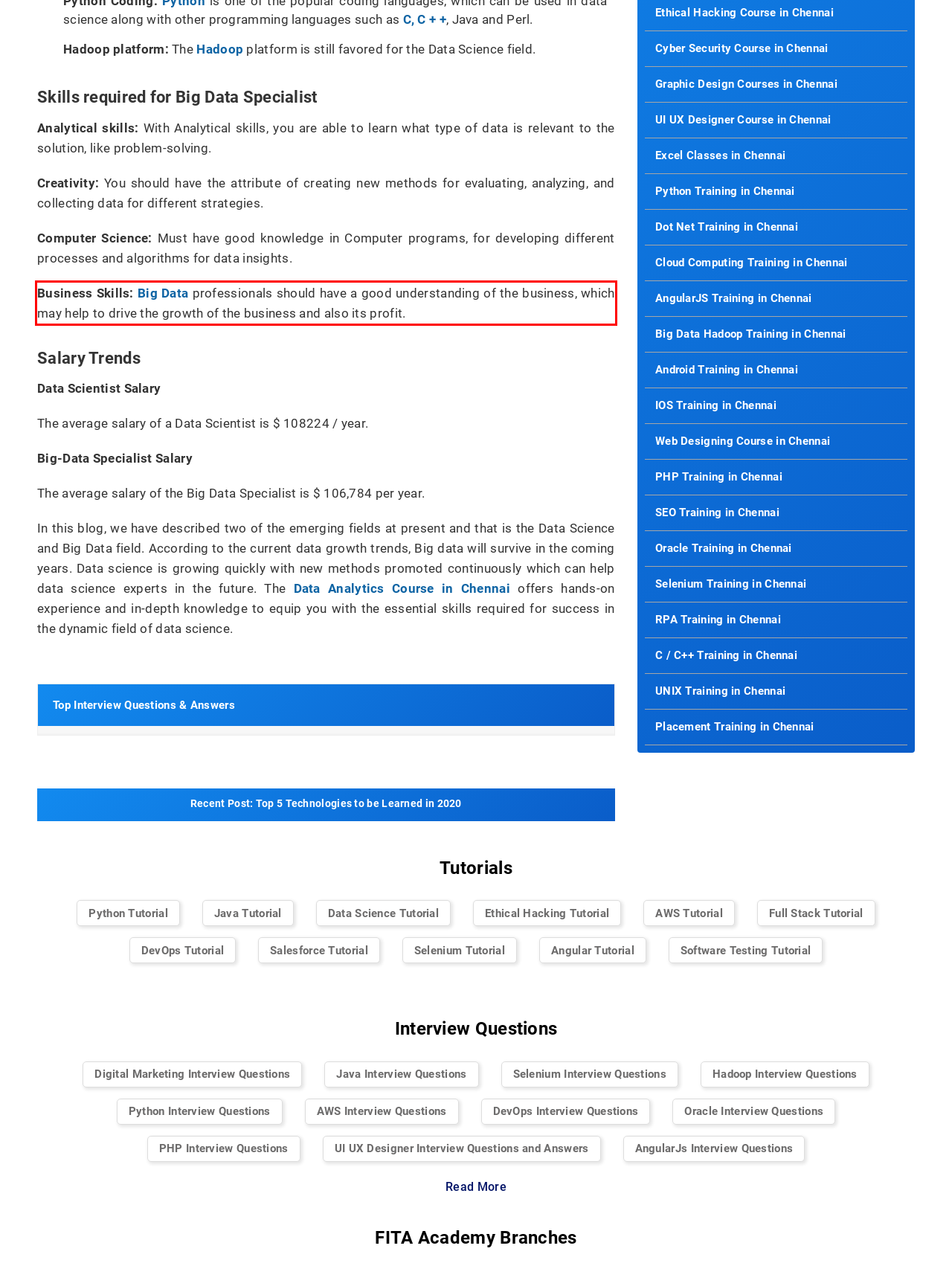You have a screenshot of a webpage, and there is a red bounding box around a UI element. Utilize OCR to extract the text within this red bounding box.

Business Skills: Big Data professionals should have a good understanding of the business, which may help to drive the growth of the business and also its profit.